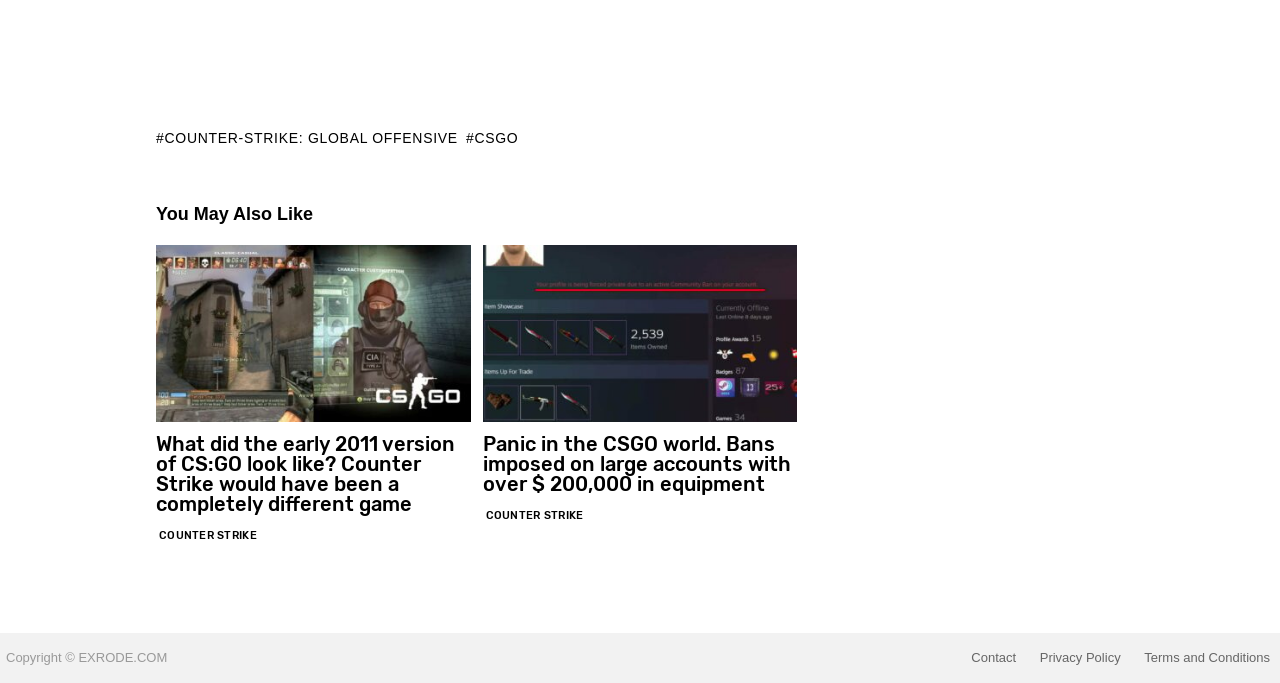What is the topic of the first article?
Based on the image, respond with a single word or phrase.

Early 2011 version of CS:GO